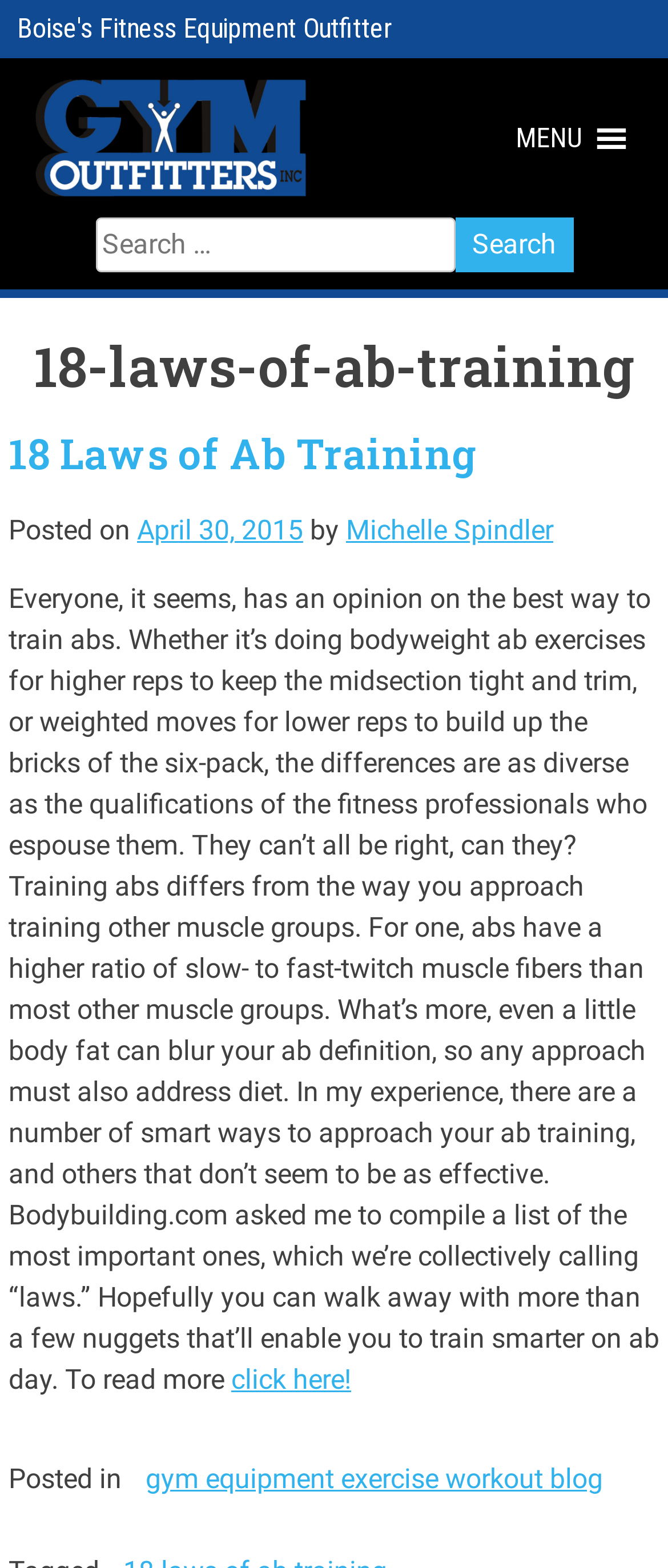Please provide a one-word or phrase answer to the question: 
What is the name of the fitness equipment provider?

Fitness Equipment Boise